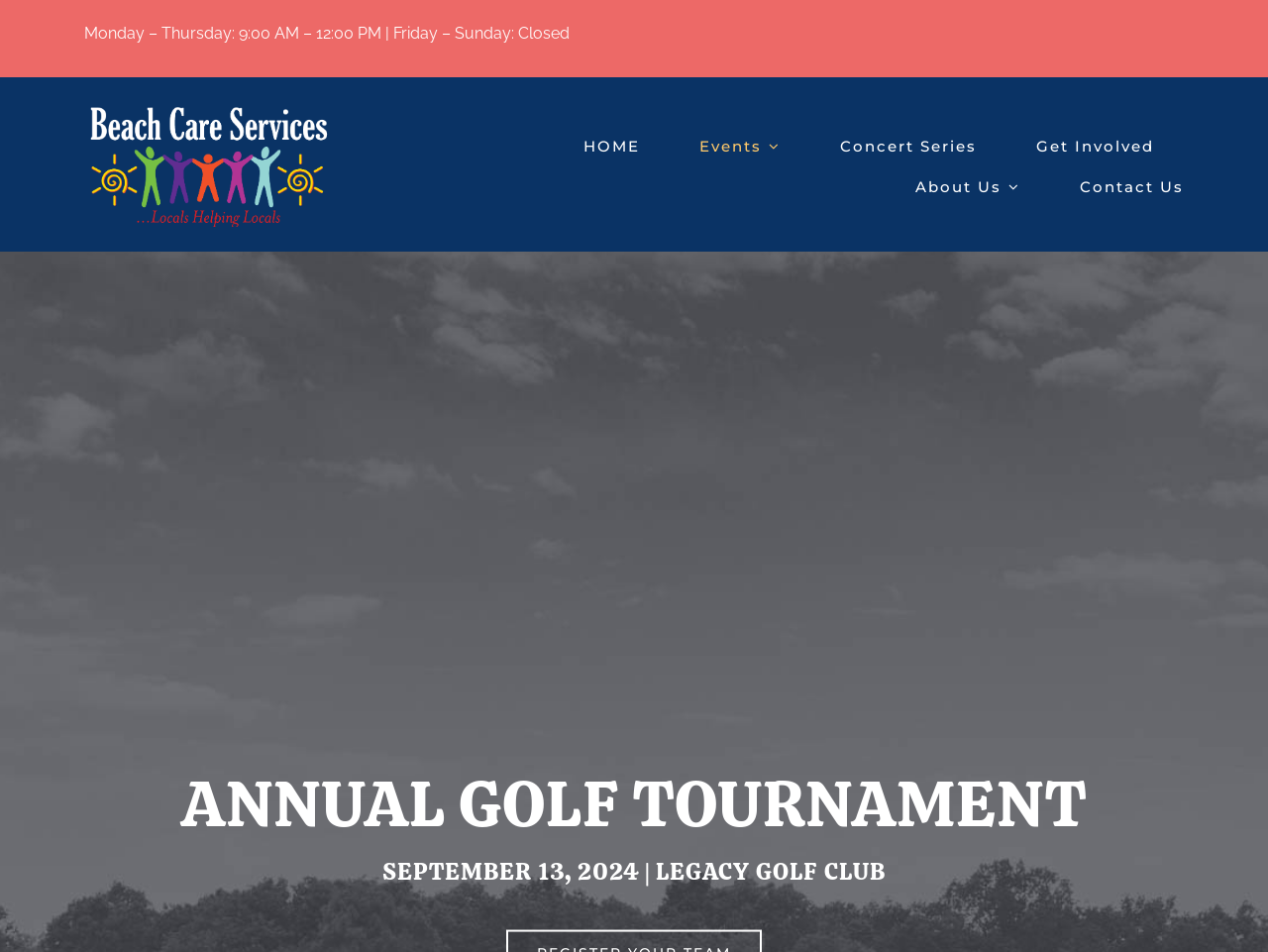What are the operating hours on Monday to Thursday?
Look at the screenshot and respond with one word or a short phrase.

9:00 AM – 12:00 PM